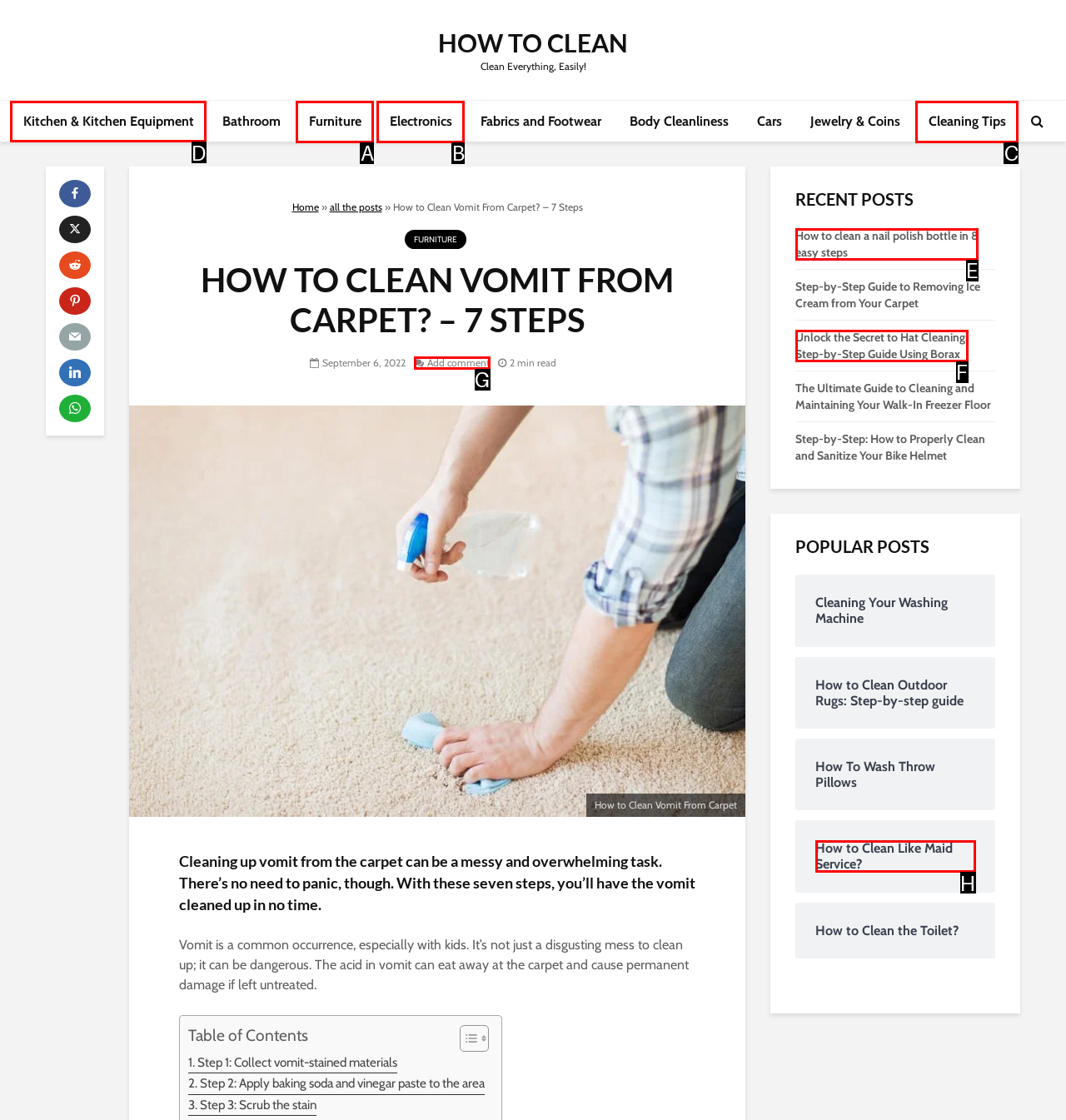Select the right option to accomplish this task: Go to 'Kitchen & Kitchen Equipment' page. Reply with the letter corresponding to the correct UI element.

D